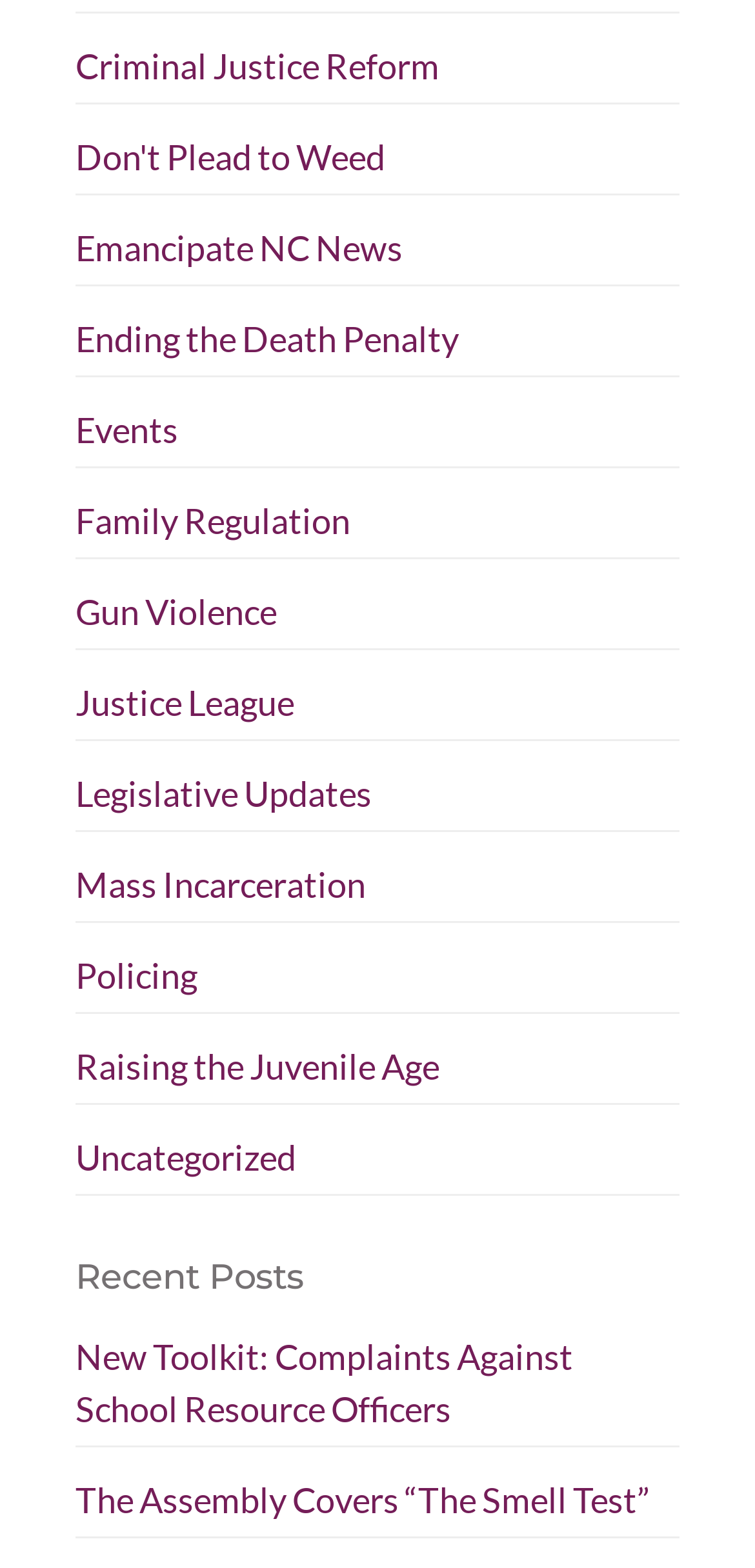What is the topic of the last link?
Answer briefly with a single word or phrase based on the image.

Uncategorized